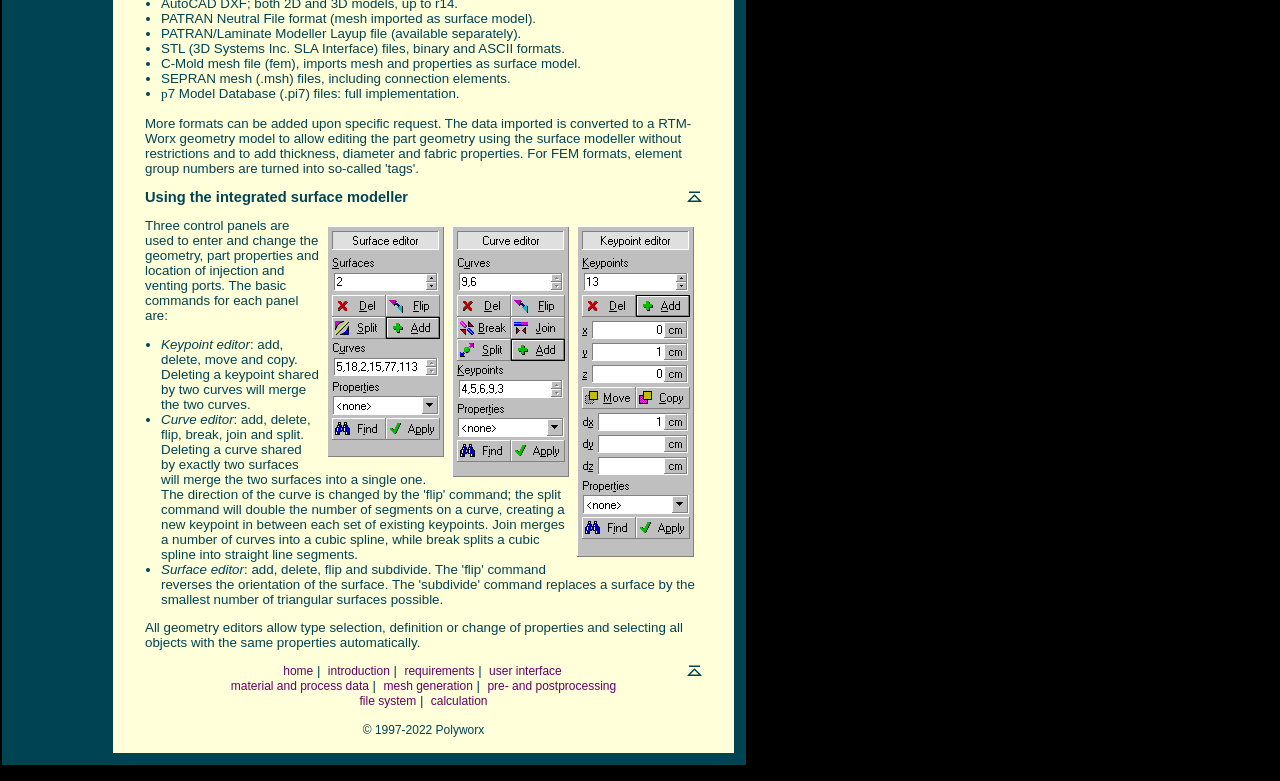Given the following UI element description: "mesh generation", find the bounding box coordinates in the webpage screenshot.

[0.3, 0.87, 0.369, 0.888]